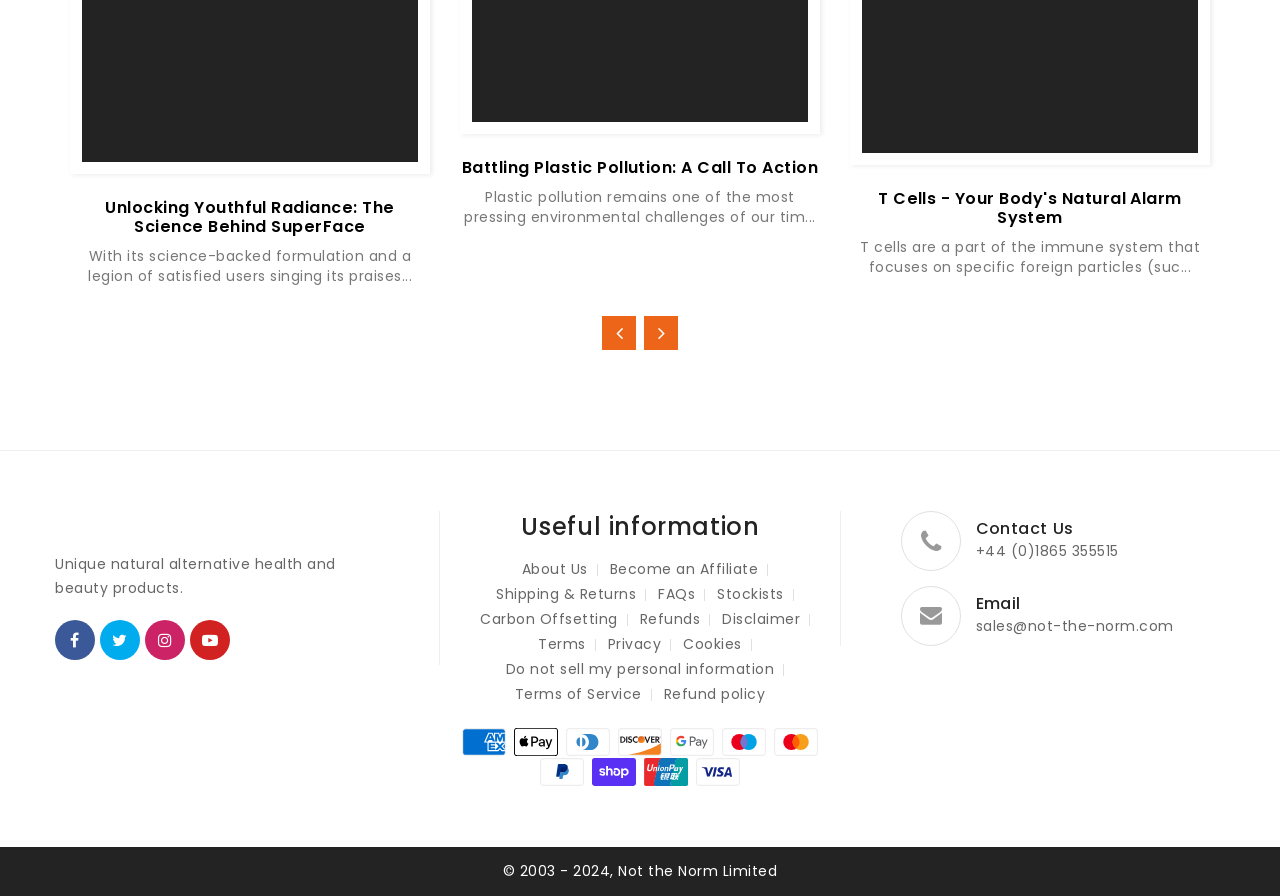Please determine the bounding box coordinates of the element to click on in order to accomplish the following task: "Click the 'Unlocking Youthful Radiance: The Science Behind SuperFace' link". Ensure the coordinates are four float numbers ranging from 0 to 1, i.e., [left, top, right, bottom].

[0.082, 0.218, 0.308, 0.265]